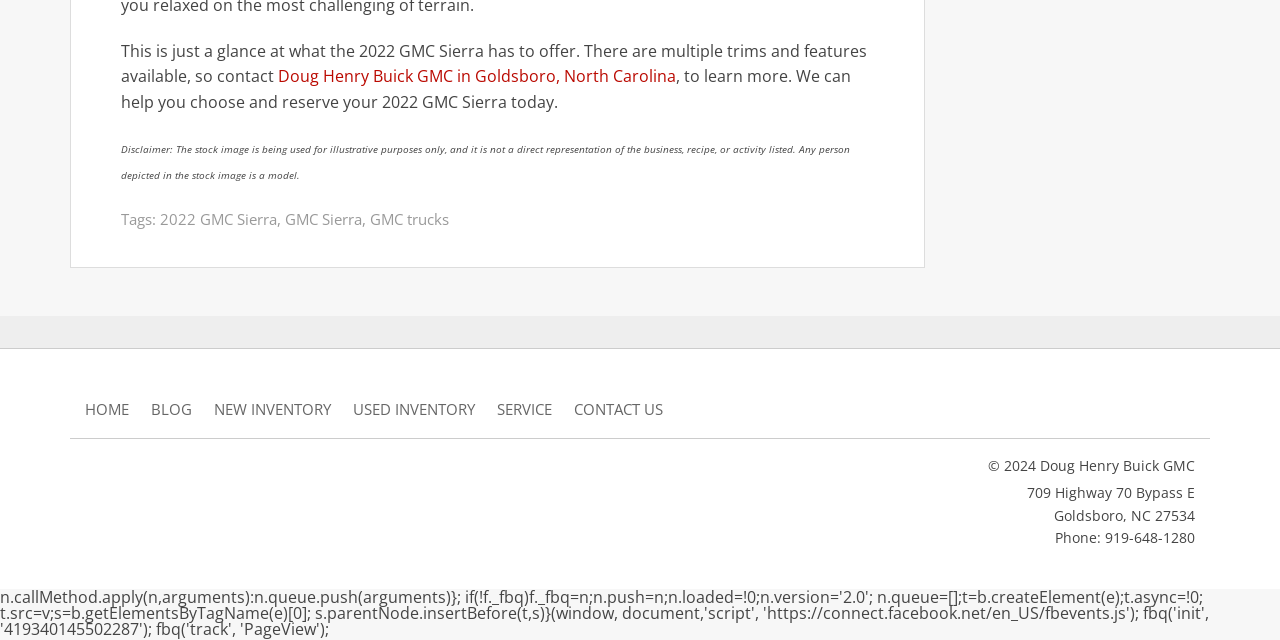Locate the UI element described by New Inventory in the provided webpage screenshot. Return the bounding box coordinates in the format (top-left x, top-left y, bottom-right x, bottom-right y), ensuring all values are between 0 and 1.

[0.167, 0.62, 0.259, 0.657]